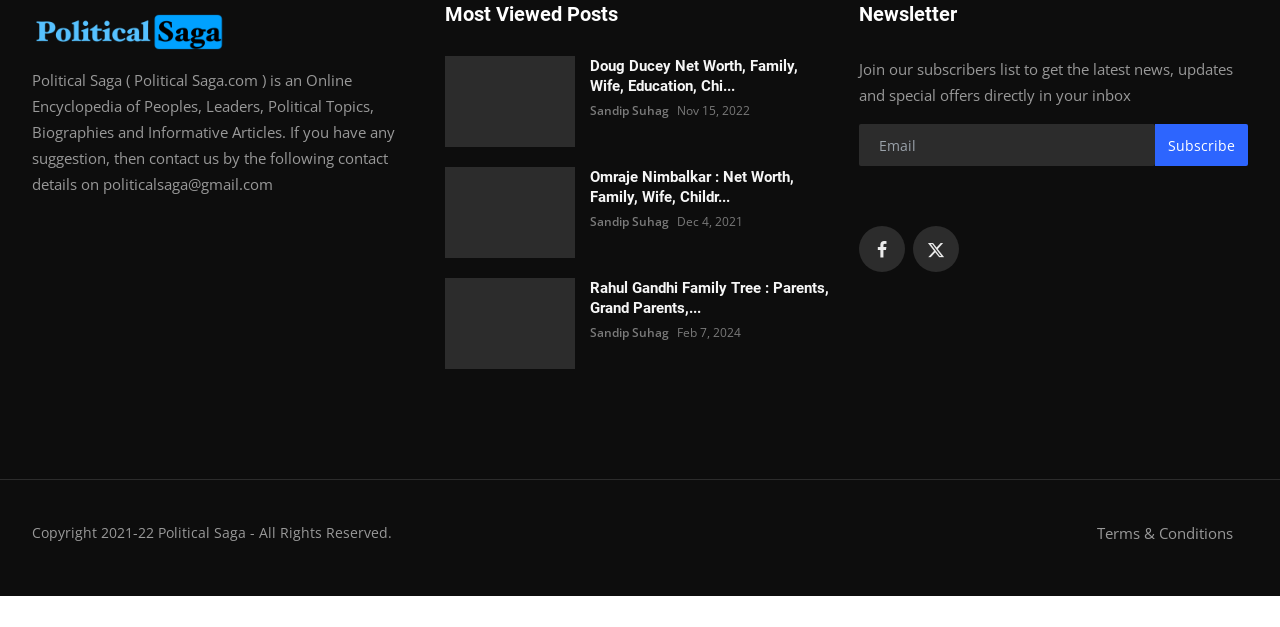Show me the bounding box coordinates of the clickable region to achieve the task as per the instruction: "Search for something".

None